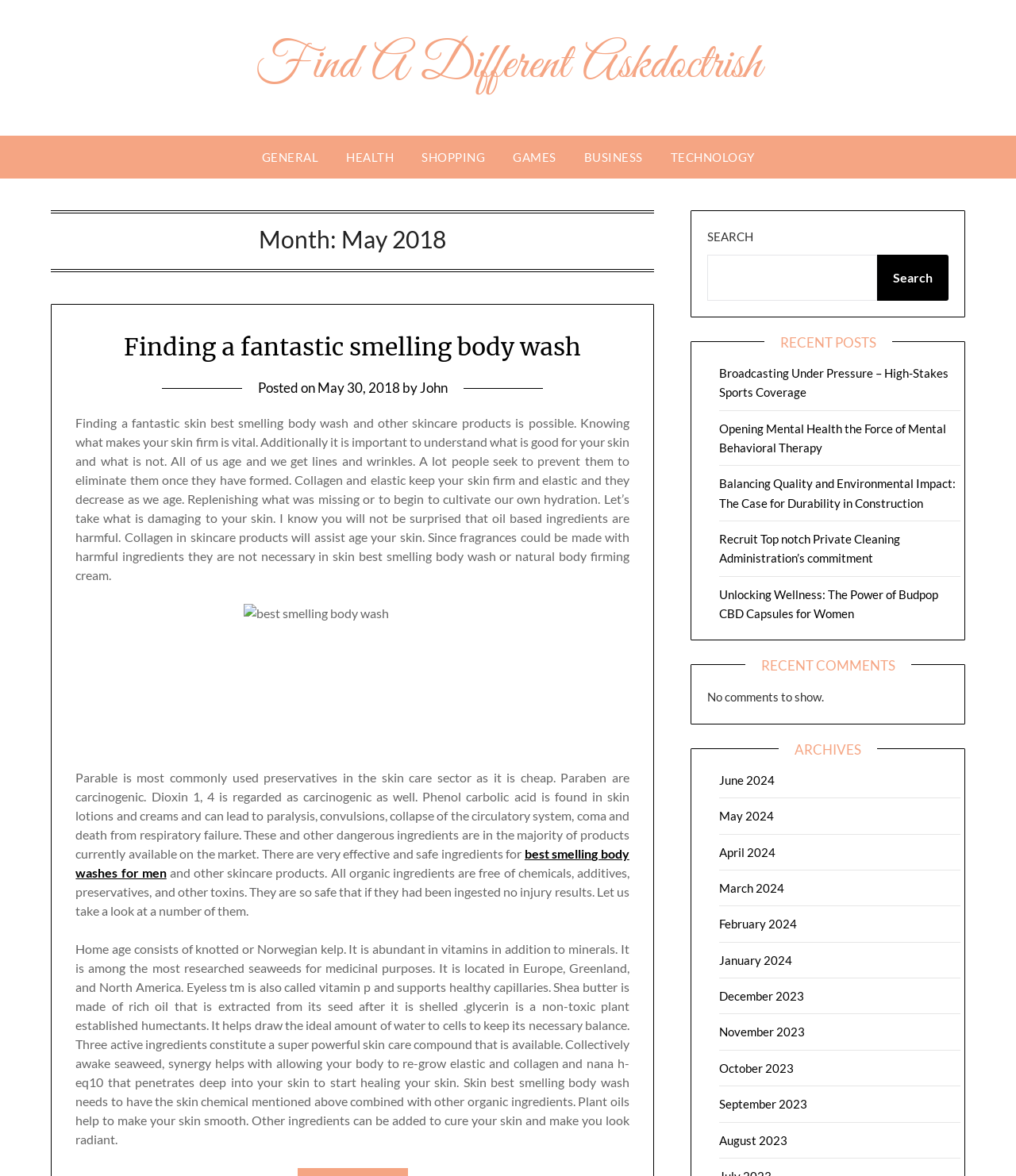Using the description "Find A Different Askdoctrish", predict the bounding box of the relevant HTML element.

[0.251, 0.029, 0.749, 0.083]